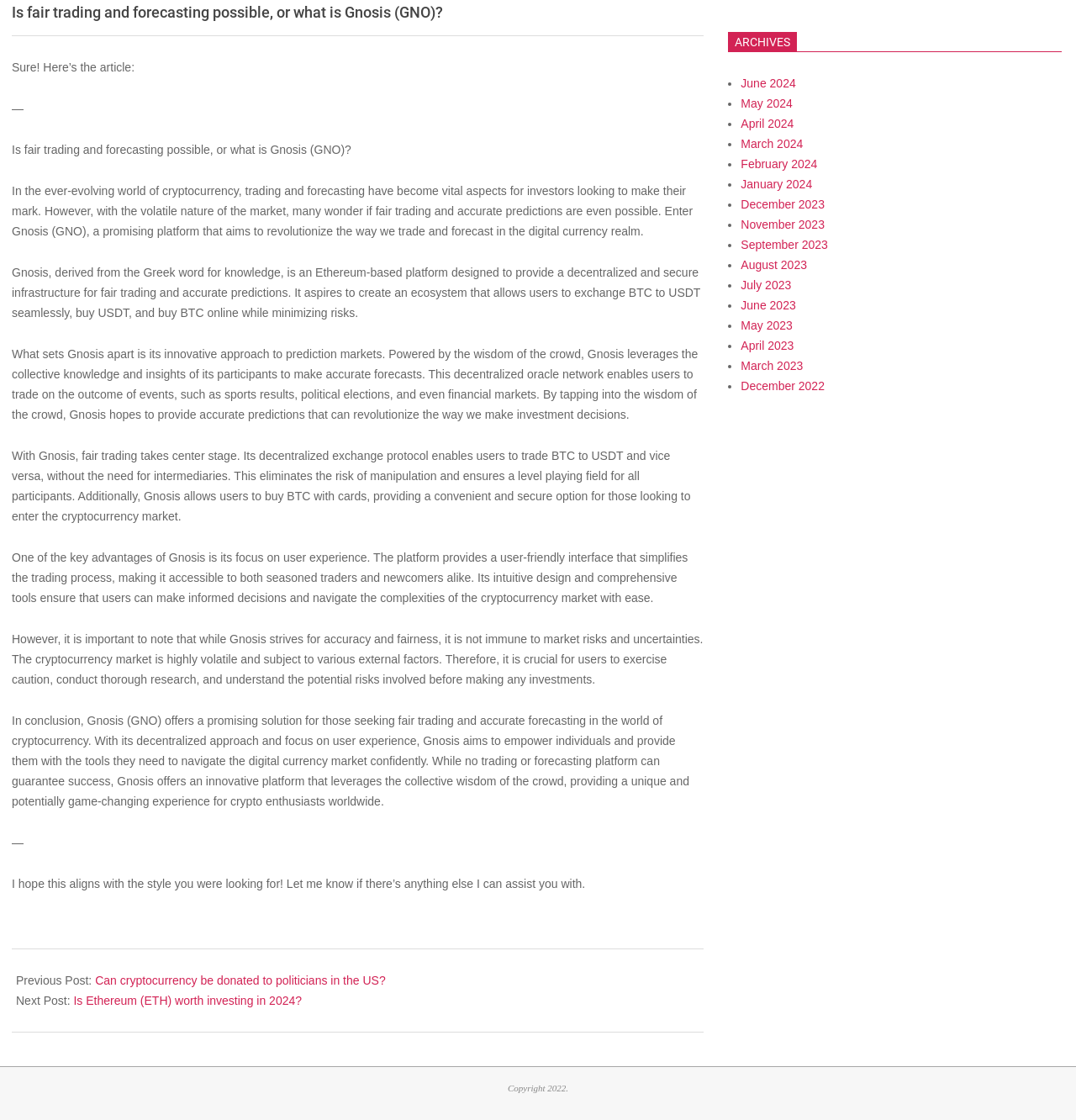Highlight the bounding box of the UI element that corresponds to this description: "March 2024".

[0.689, 0.122, 0.746, 0.134]